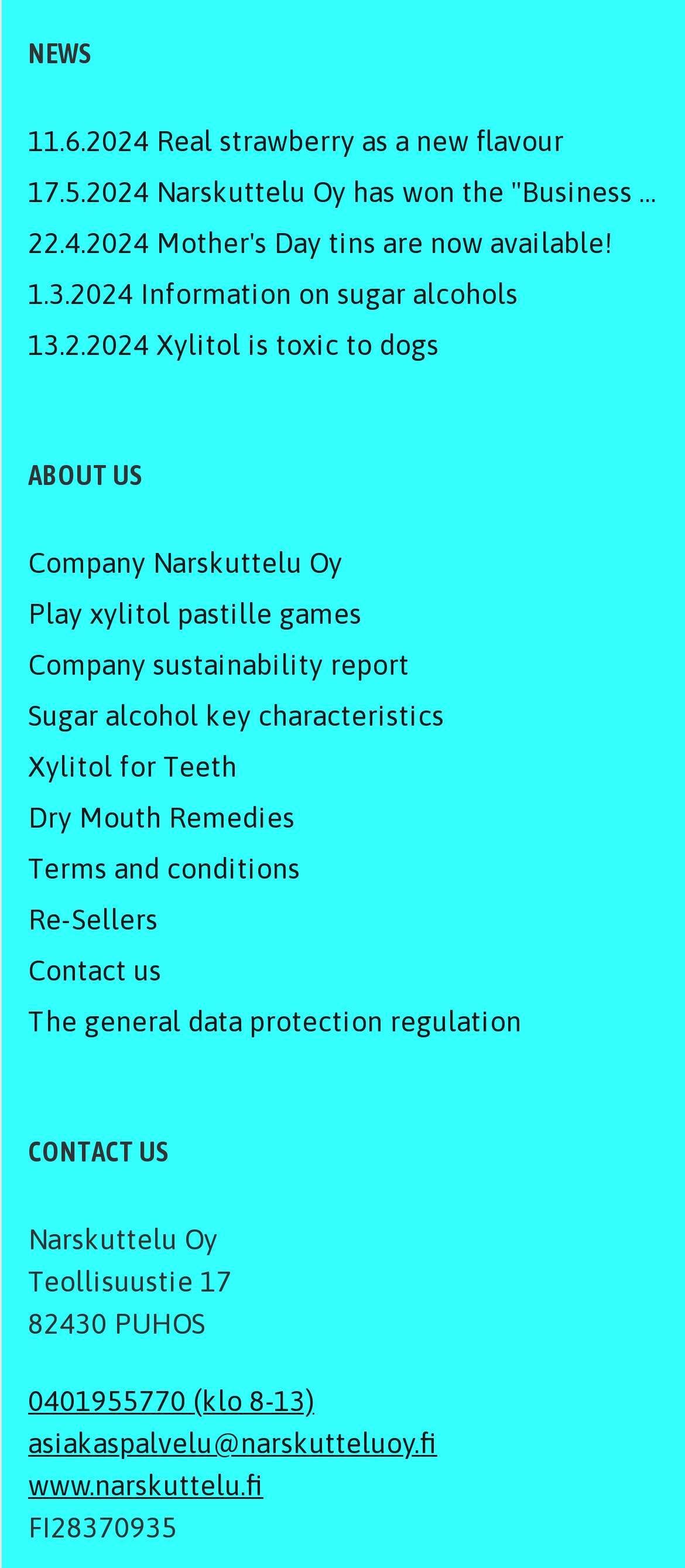Find the bounding box coordinates of the element to click in order to complete the given instruction: "Read news about Real strawberry as a new flavour."

[0.041, 0.076, 0.962, 0.103]